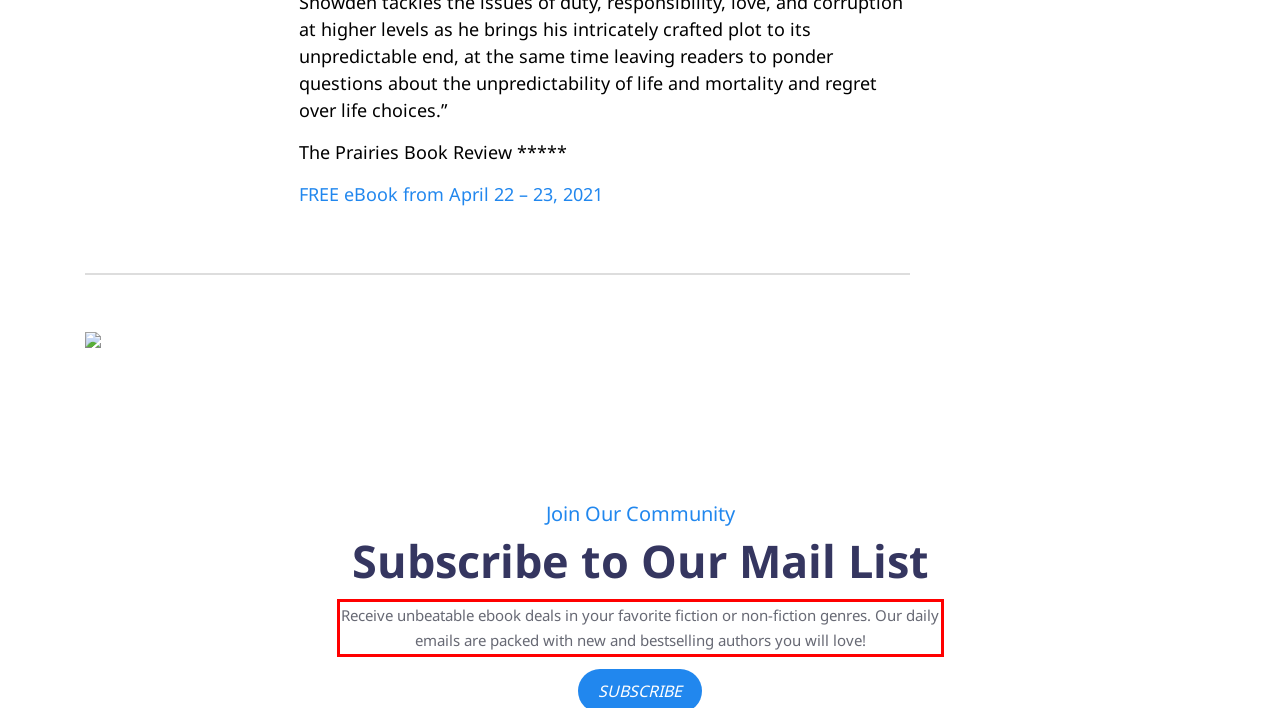From the given screenshot of a webpage, identify the red bounding box and extract the text content within it.

Receive unbeatable ebook deals in your favorite fiction or non-fiction genres. Our daily emails are packed with new and bestselling authors you will love!